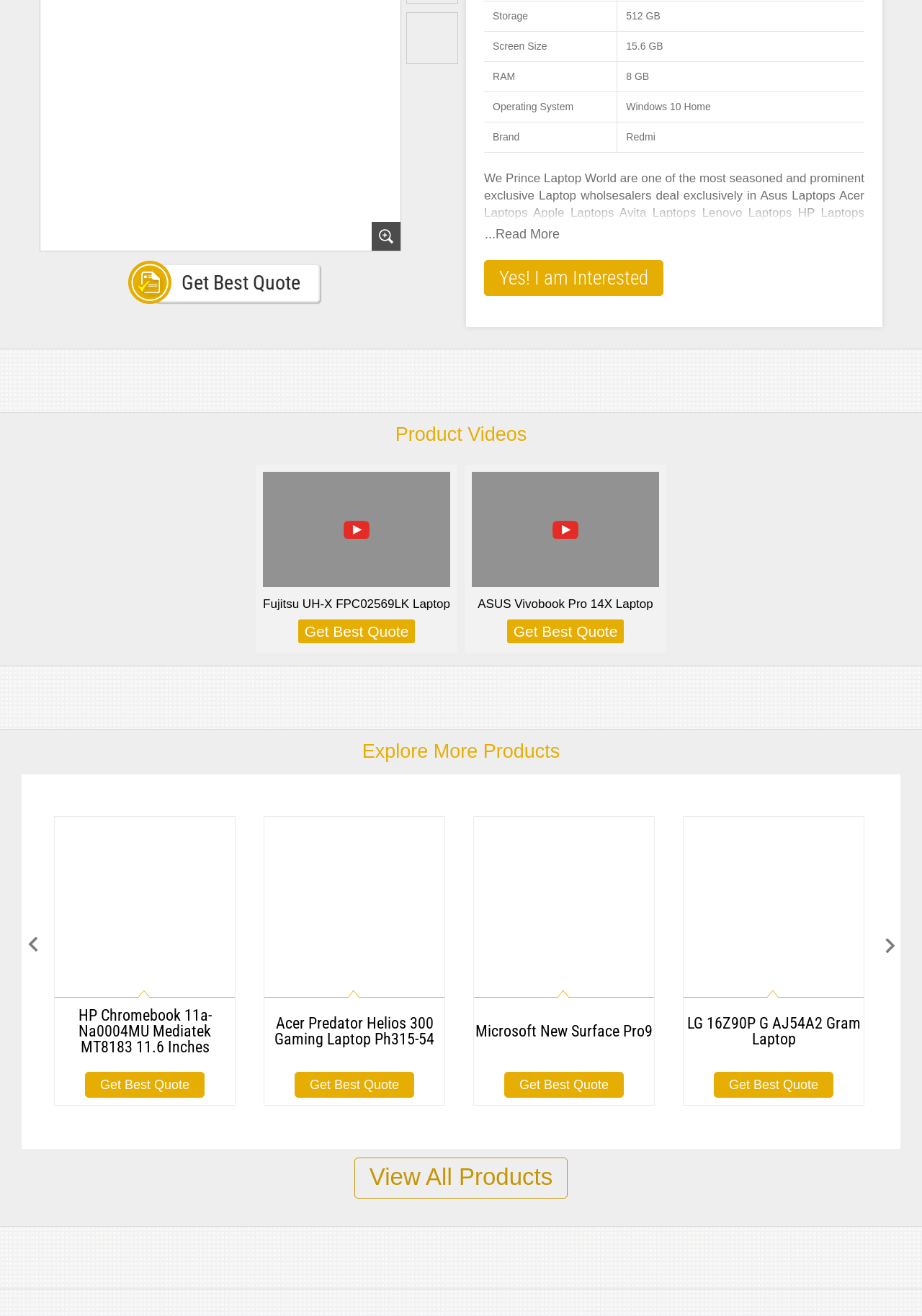For the following element description, predict the bounding box coordinates in the format (top-left x, top-left y, bottom-right x, bottom-right y). All values should be floating point numbers between 0 and 1. Description: parent_node: Fujitsu UH-X FPC02569LK Laptop

[0.285, 0.359, 0.488, 0.446]